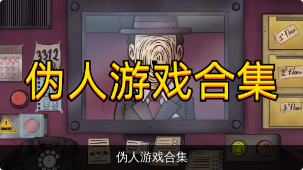What is the character on the screen wearing?
Answer the question with detailed information derived from the image.

The caption describes the mysterious character on the screen as being 'dressed in a suit', which suggests a formal or professional attire.